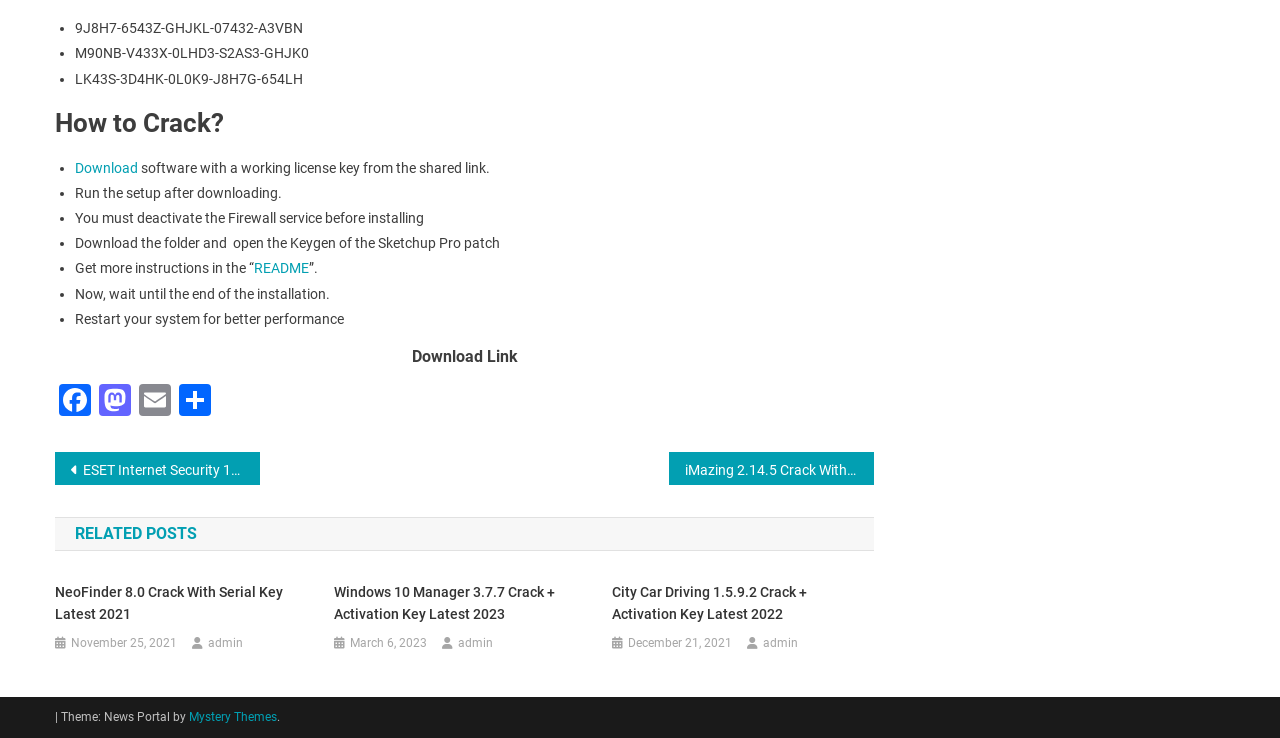What should be deactivated before installing?
Could you answer the question in a detailed manner, providing as much information as possible?

The webpage instructs the user to 'deactivate the Firewall service before installing', indicating that the Firewall service should be deactivated before installing the software.